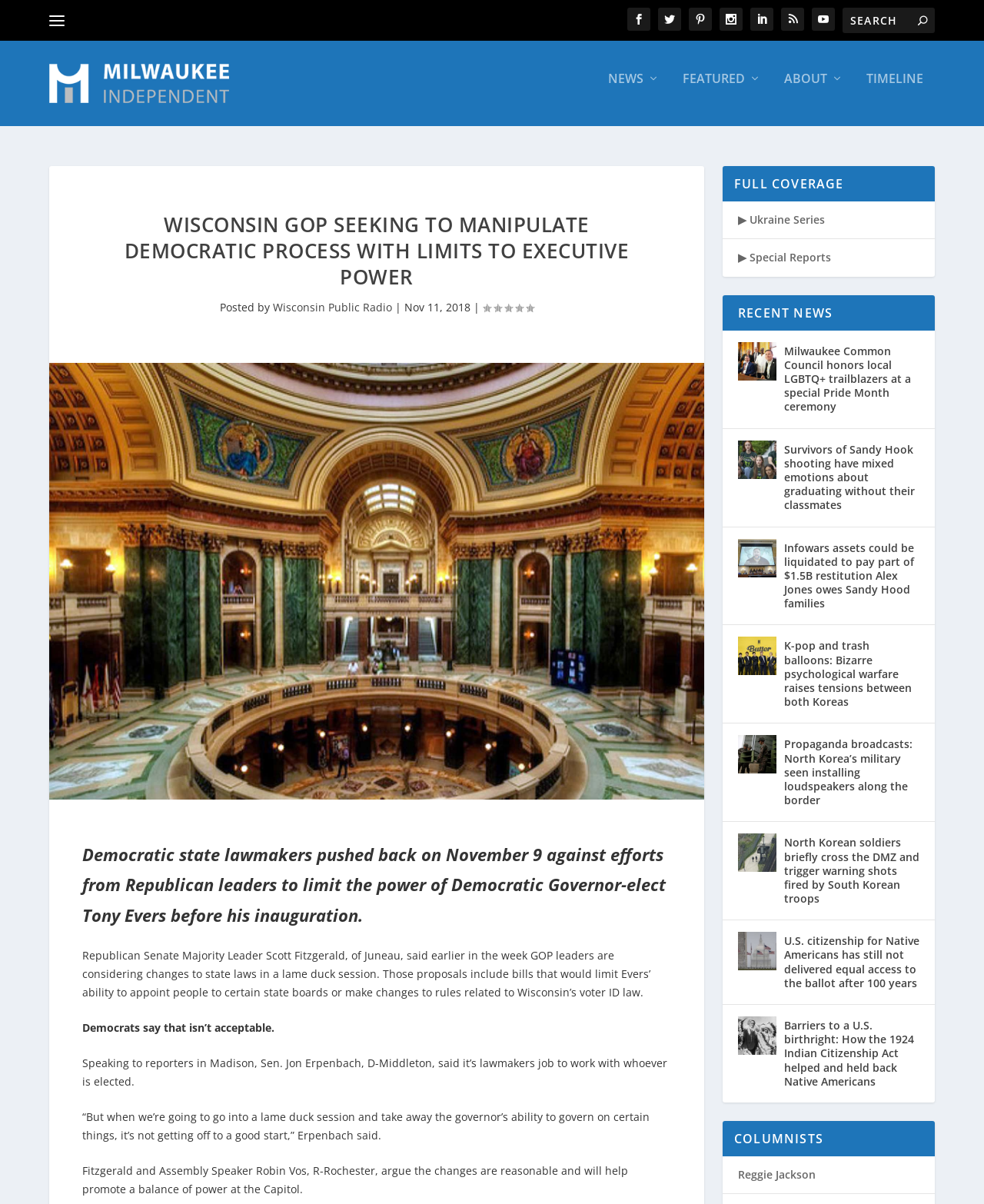Locate the bounding box coordinates of the element you need to click to accomplish the task described by this instruction: "Read the news about Wisconsin GOP".

[0.097, 0.168, 0.669, 0.239]